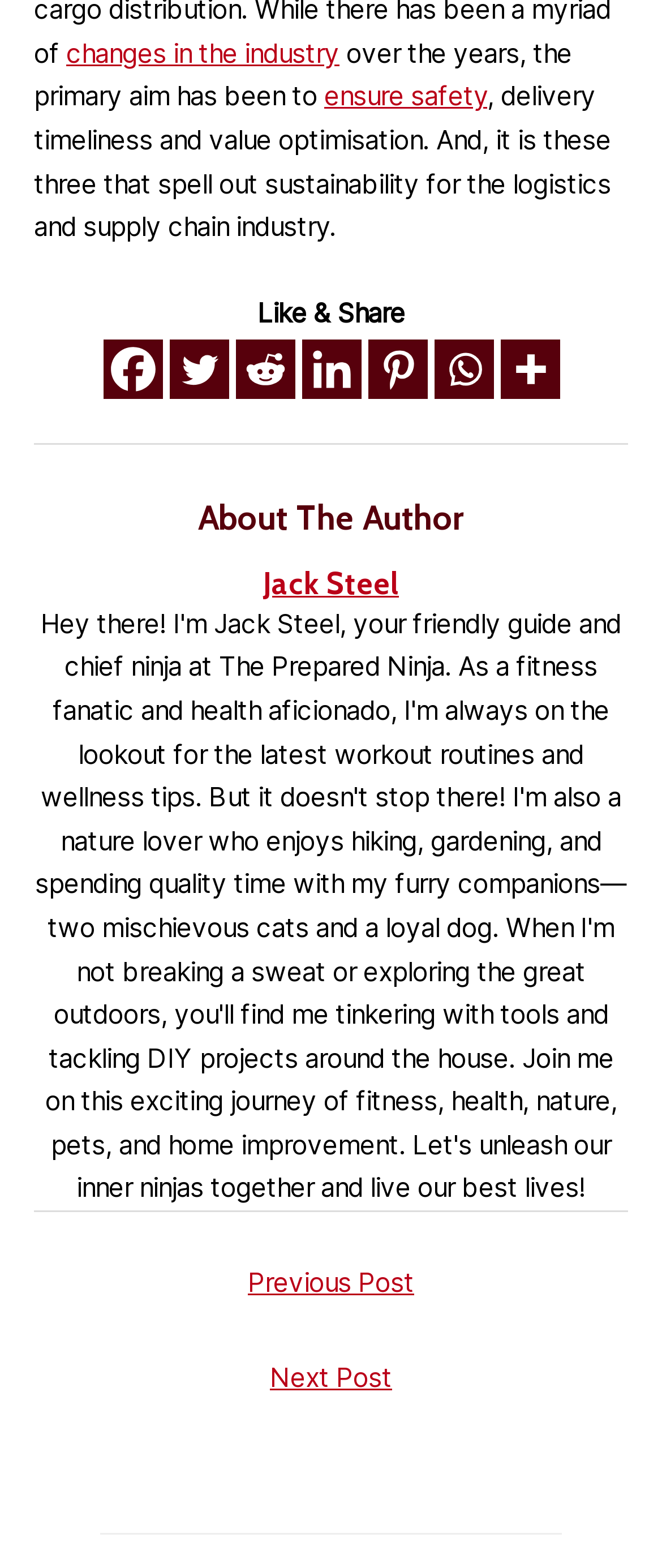Respond with a single word or short phrase to the following question: 
Who is the author of the post?

Jack Steel